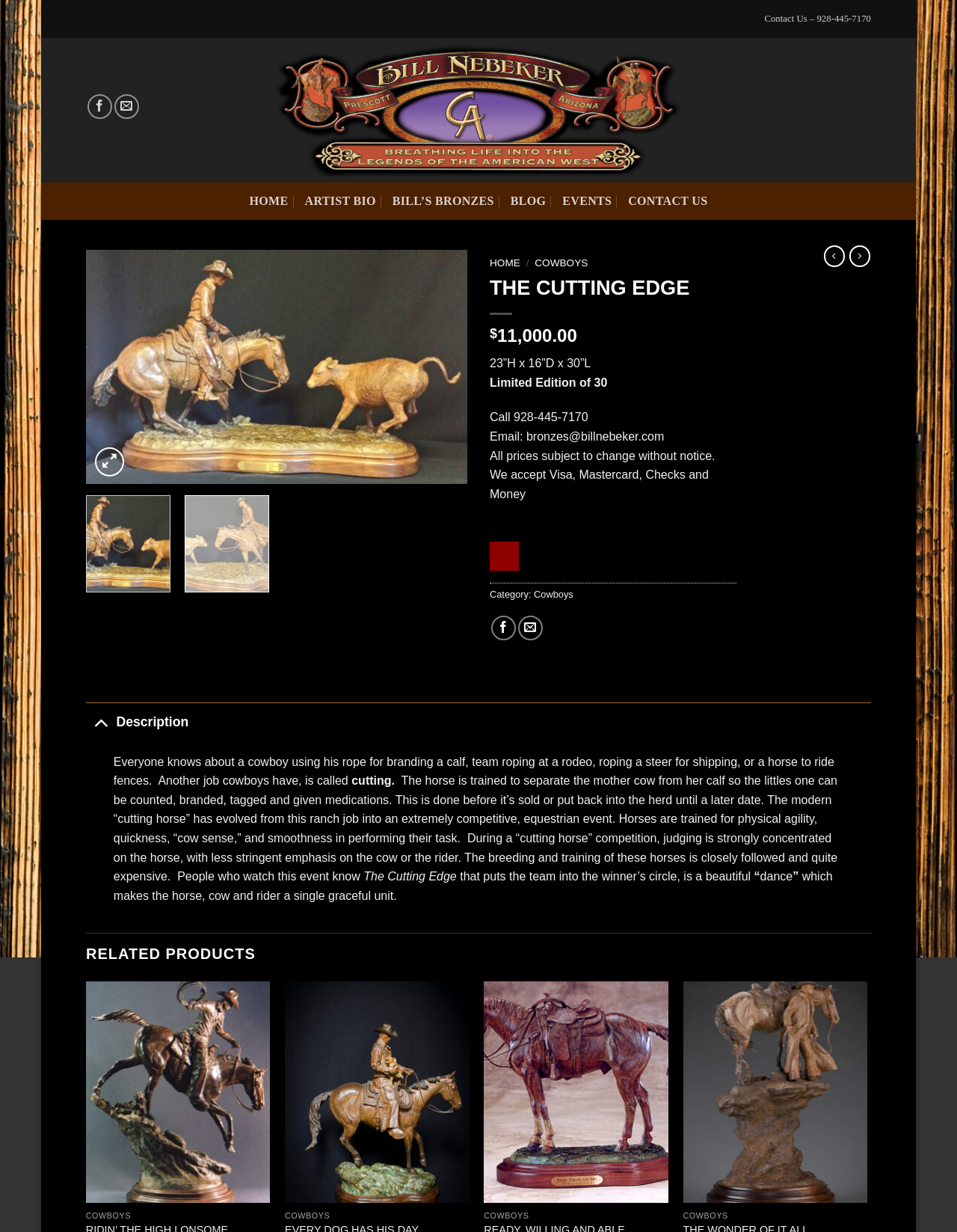Using the description: "title="Zoom"", identify the bounding box of the corresponding UI element in the screenshot.

[0.099, 0.363, 0.129, 0.387]